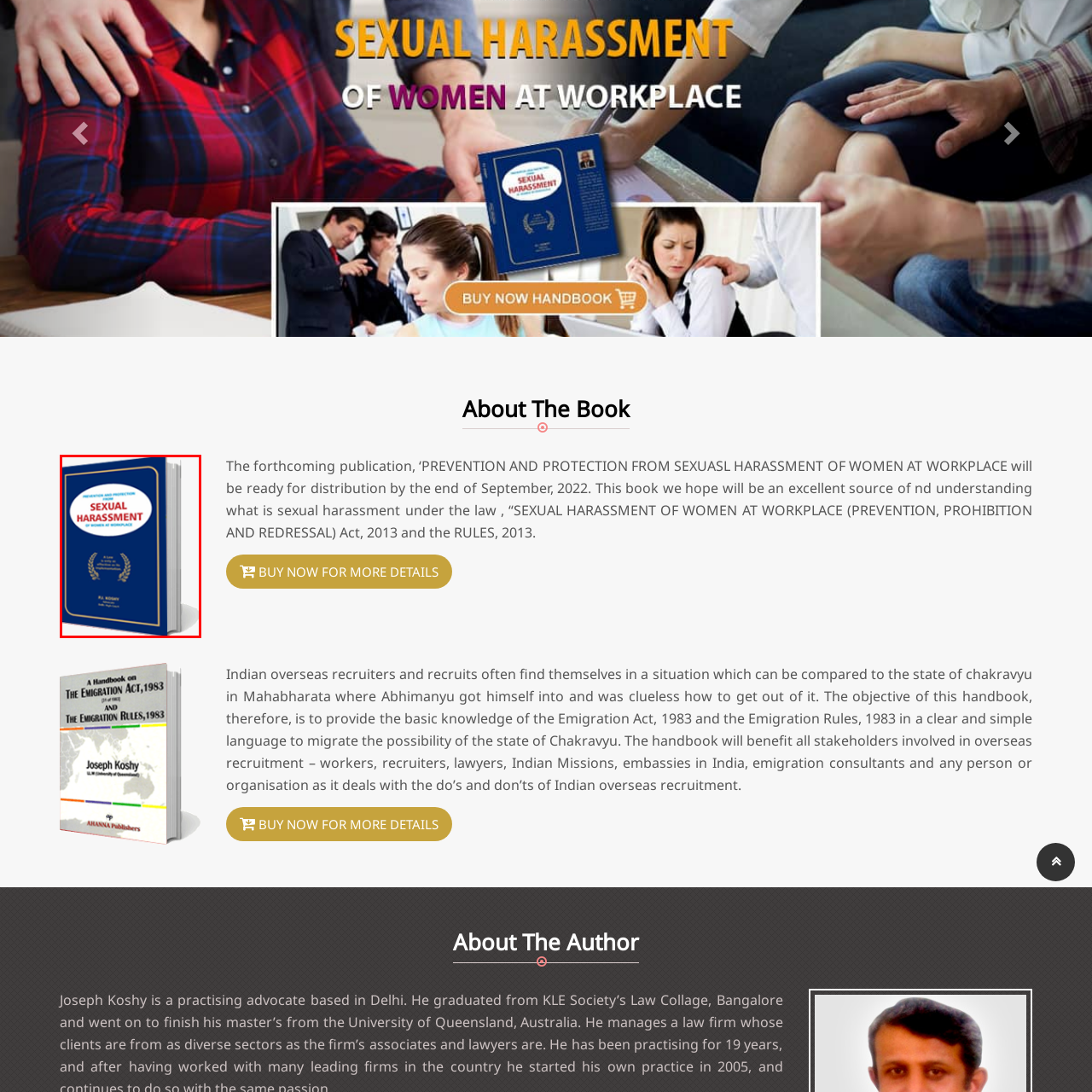Generate a detailed description of the content found inside the red-outlined section of the image.

The image showcases a book titled "Prevention and Protection from Sexual Harassment of Women at Workplace." The cover features a striking blue background with bold red text emphasizing the term "SEXUAL HARASSMENT," complemented by two golden laurel wreaths, symbolizing recognition and importance. Authored by R.A. Koshy, this publication aims to serve as a comprehensive resource on the legal framework surrounding sexual harassment in the workplace, specifically referencing the "Sexual Harassment of Women at Workplace (Prevention, Prohibition and Redressal) Act, 2013" and its associated rules. Anticipated for release by the end of September 2022, the book seeks to enhance understanding and awareness of this critical issue.